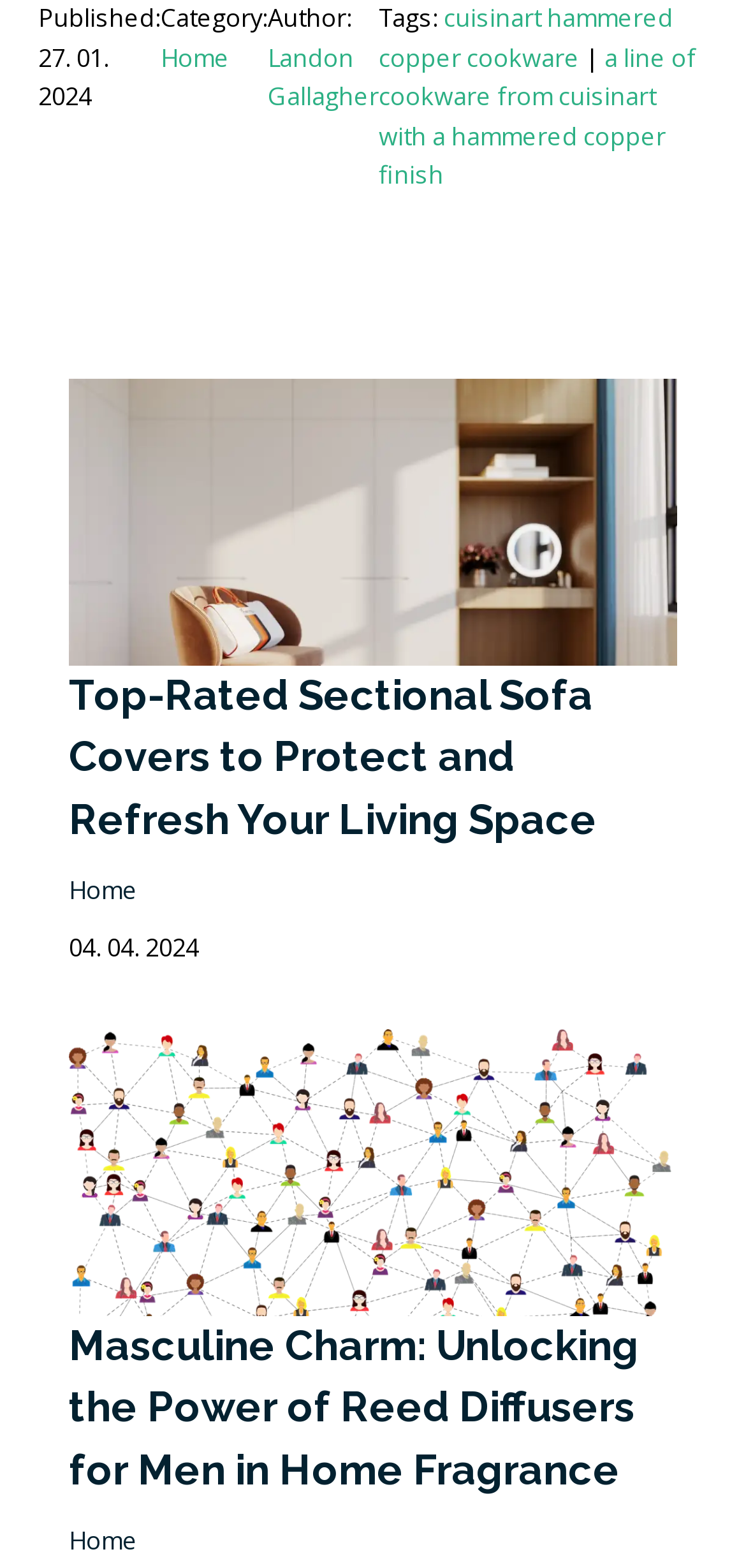Please give a short response to the question using one word or a phrase:
What is the category of the latest article?

Not specified